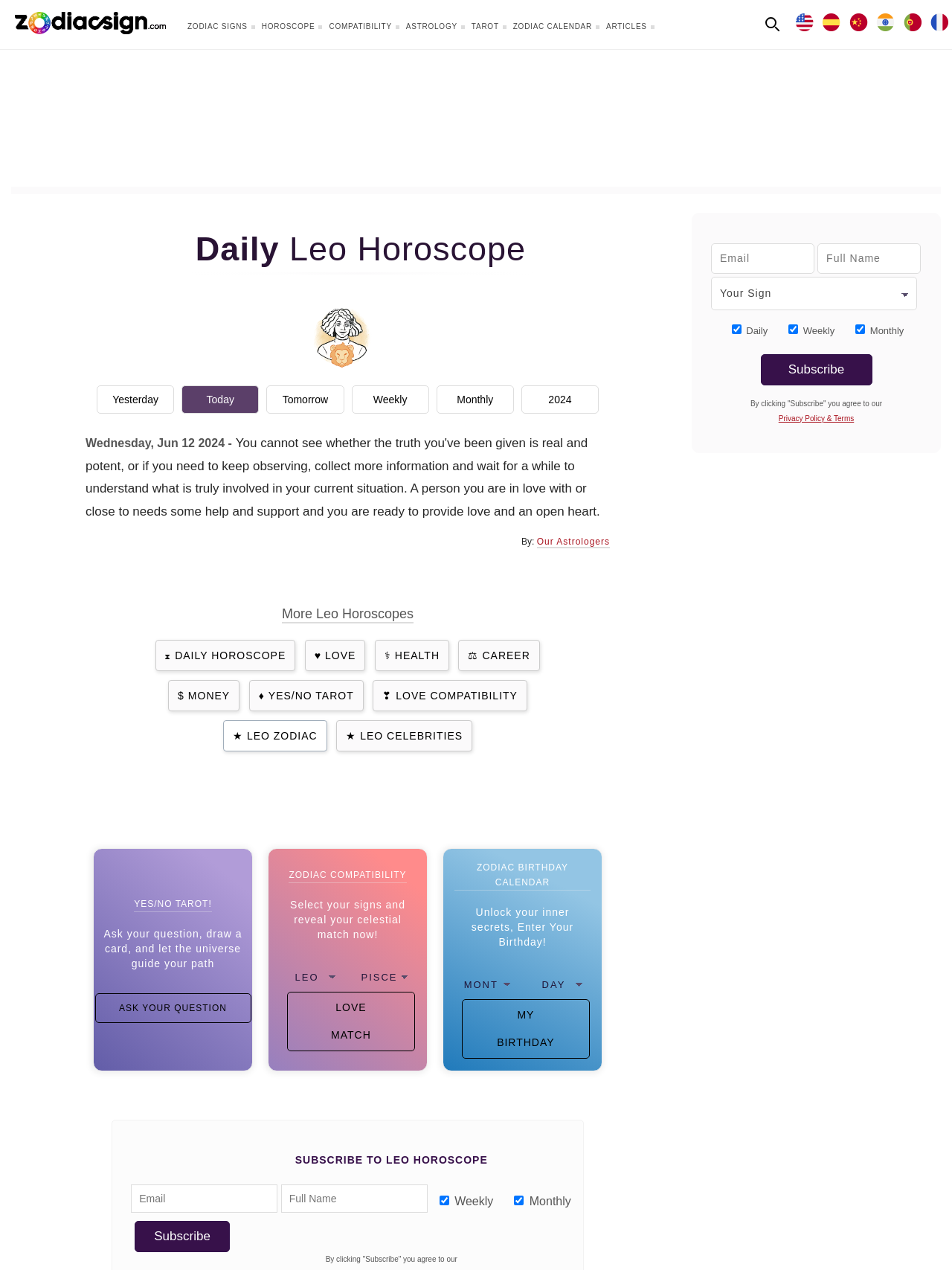How many language options are available?
Provide a well-explained and detailed answer to the question.

The webpage provides language options in English, Español, 中文, हिंदी, and Français, which are 5 language options in total.